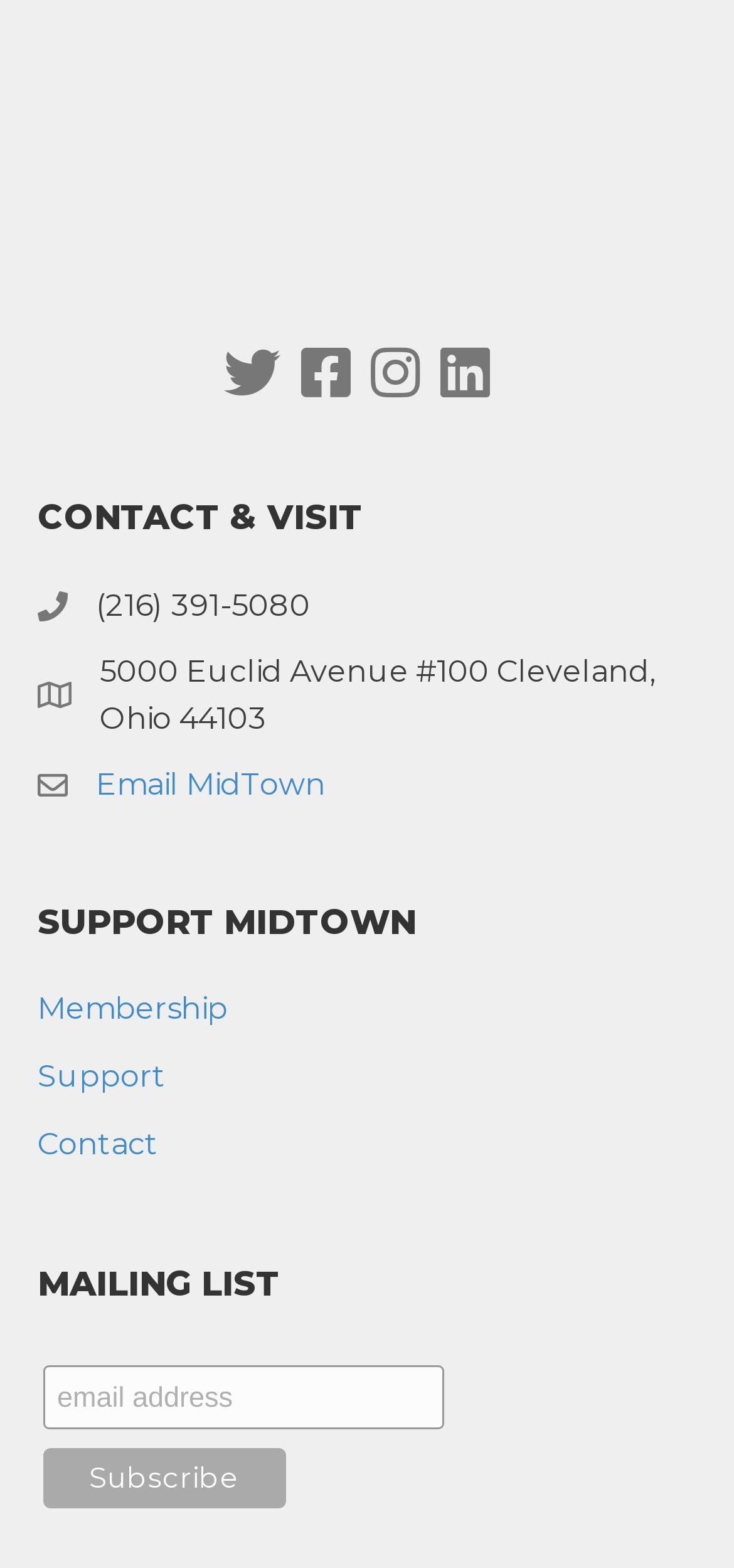What is the address of MidTown?
Using the image, answer in one word or phrase.

5000 Euclid Avenue #100 Cleveland, Ohio 44103